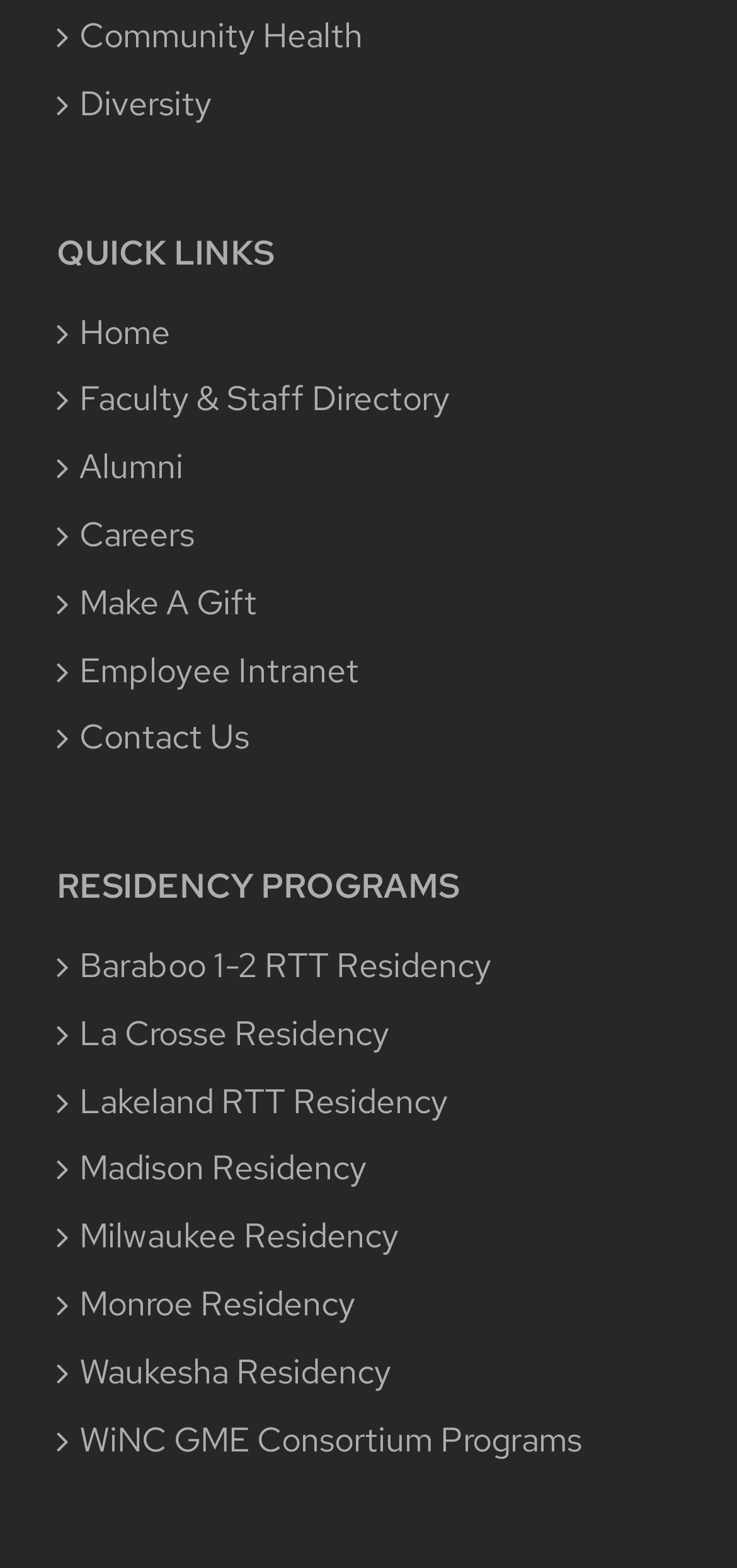Answer the question in a single word or phrase:
How many links are there in the quick links section?

8